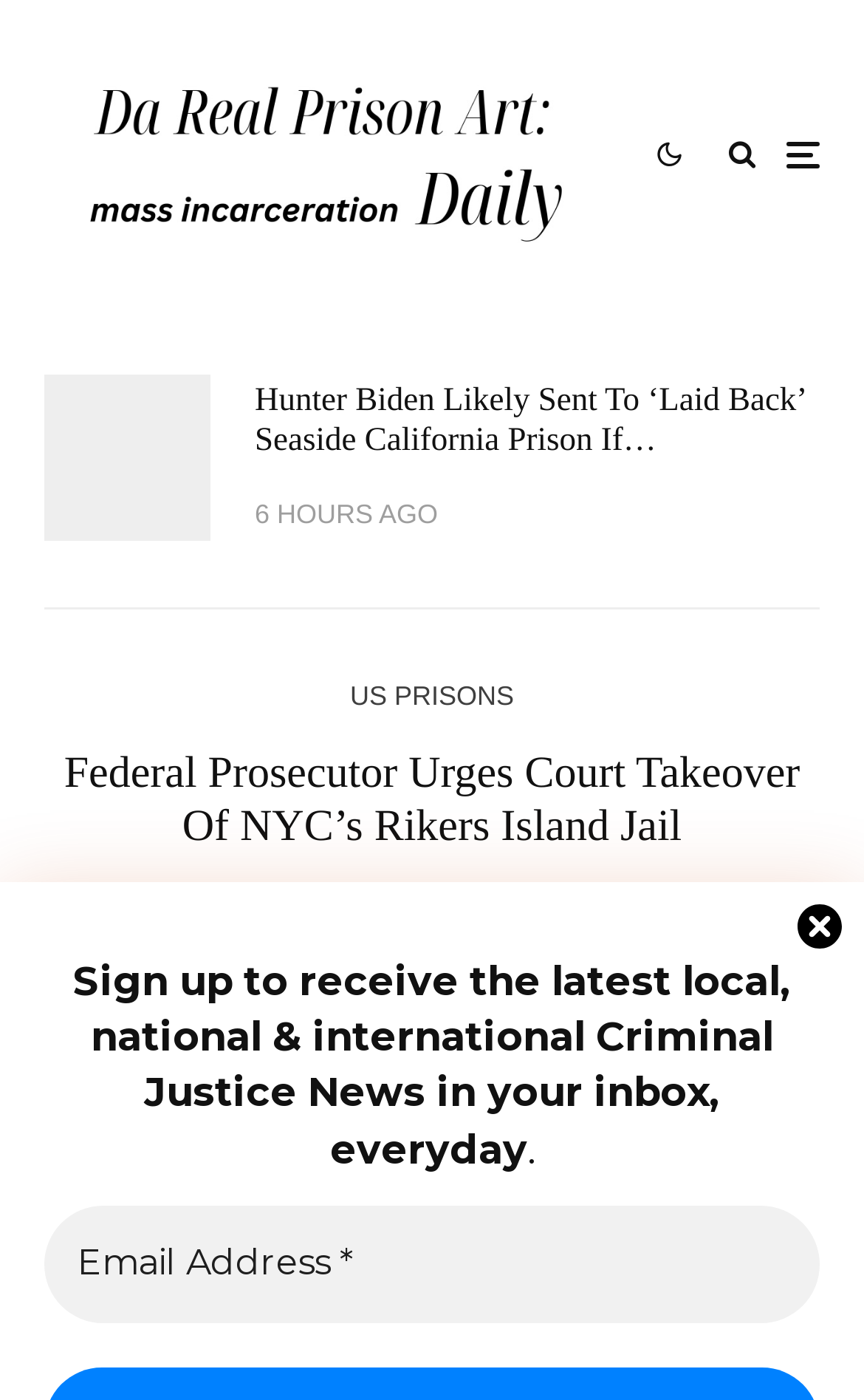How many hours ago was the article published?
Provide a detailed and well-explained answer to the question.

The webpage contains a time element with the text '6 HOURS AGO', which indicates when the article was published.